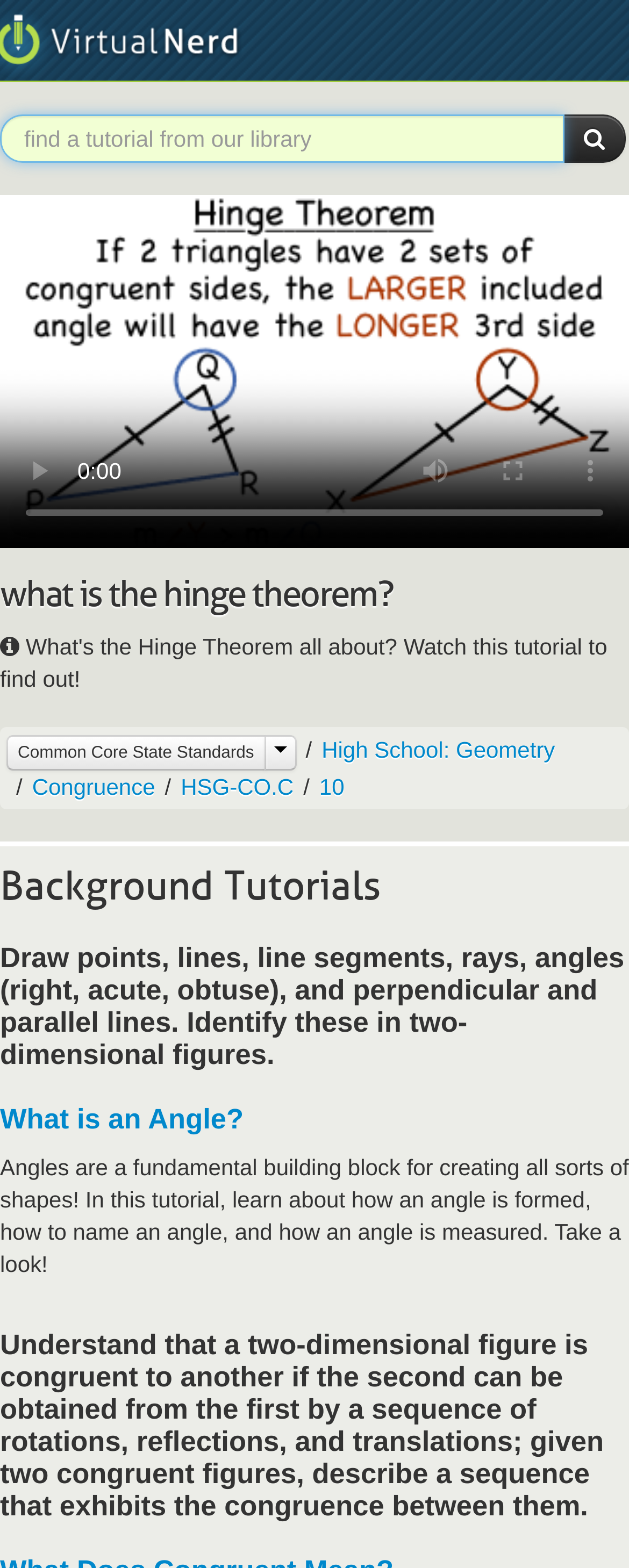Using the description "parent_node: Common Core State Standards", locate and provide the bounding box of the UI element.

[0.419, 0.468, 0.471, 0.491]